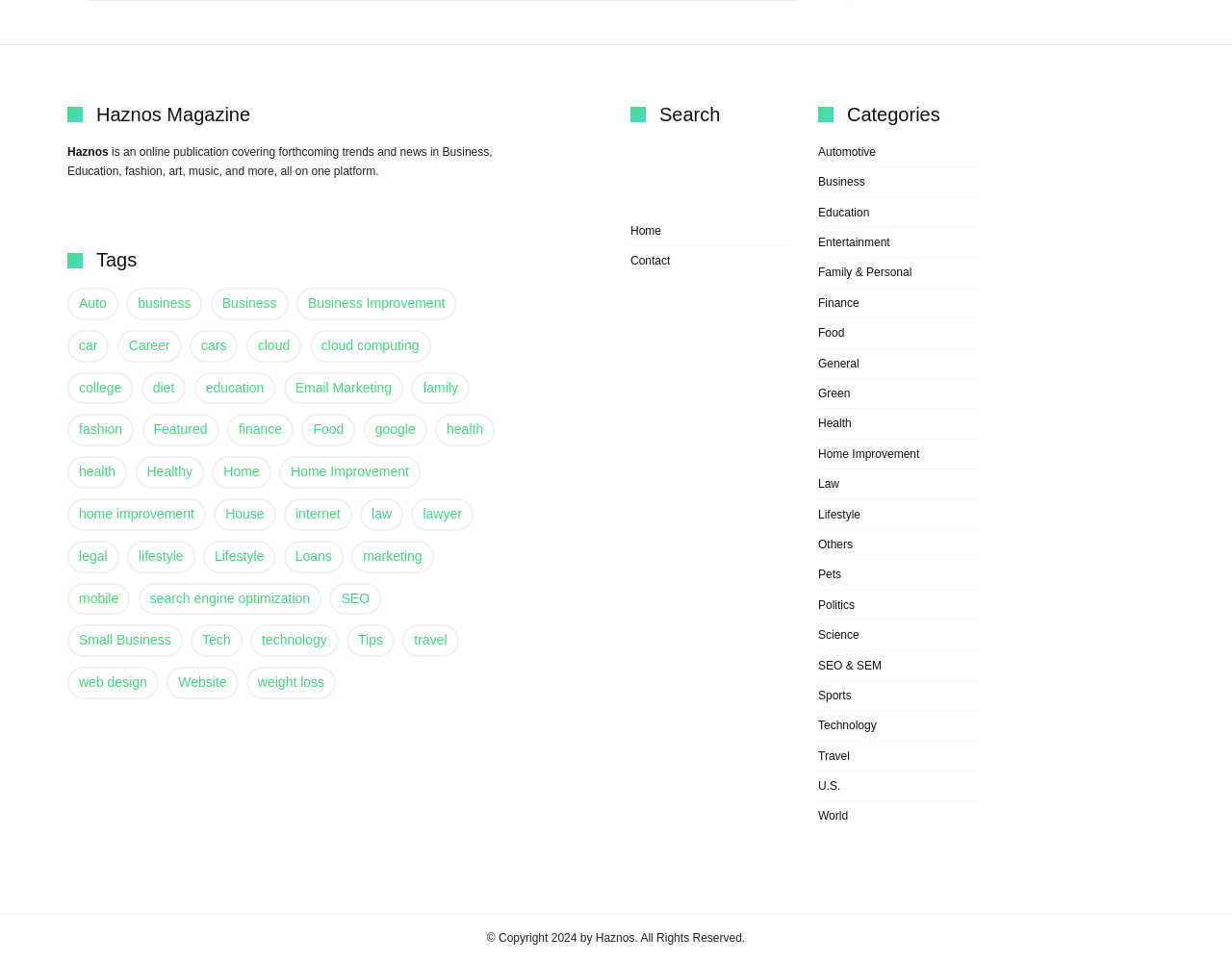Answer the following in one word or a short phrase: 
How many items are in the 'health' category?

42